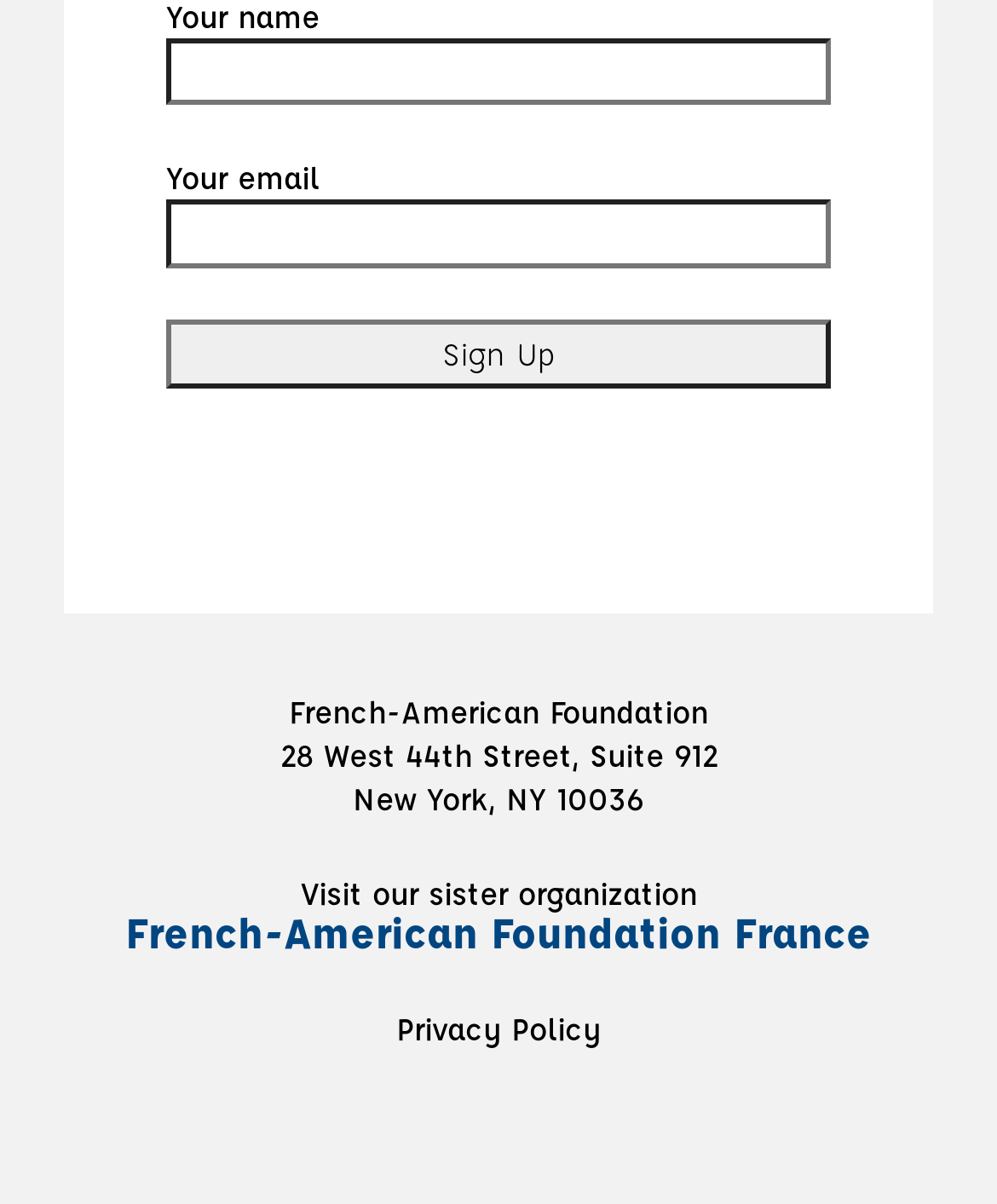Is there a link to a privacy policy?
Please answer the question with a single word or phrase, referencing the image.

Yes